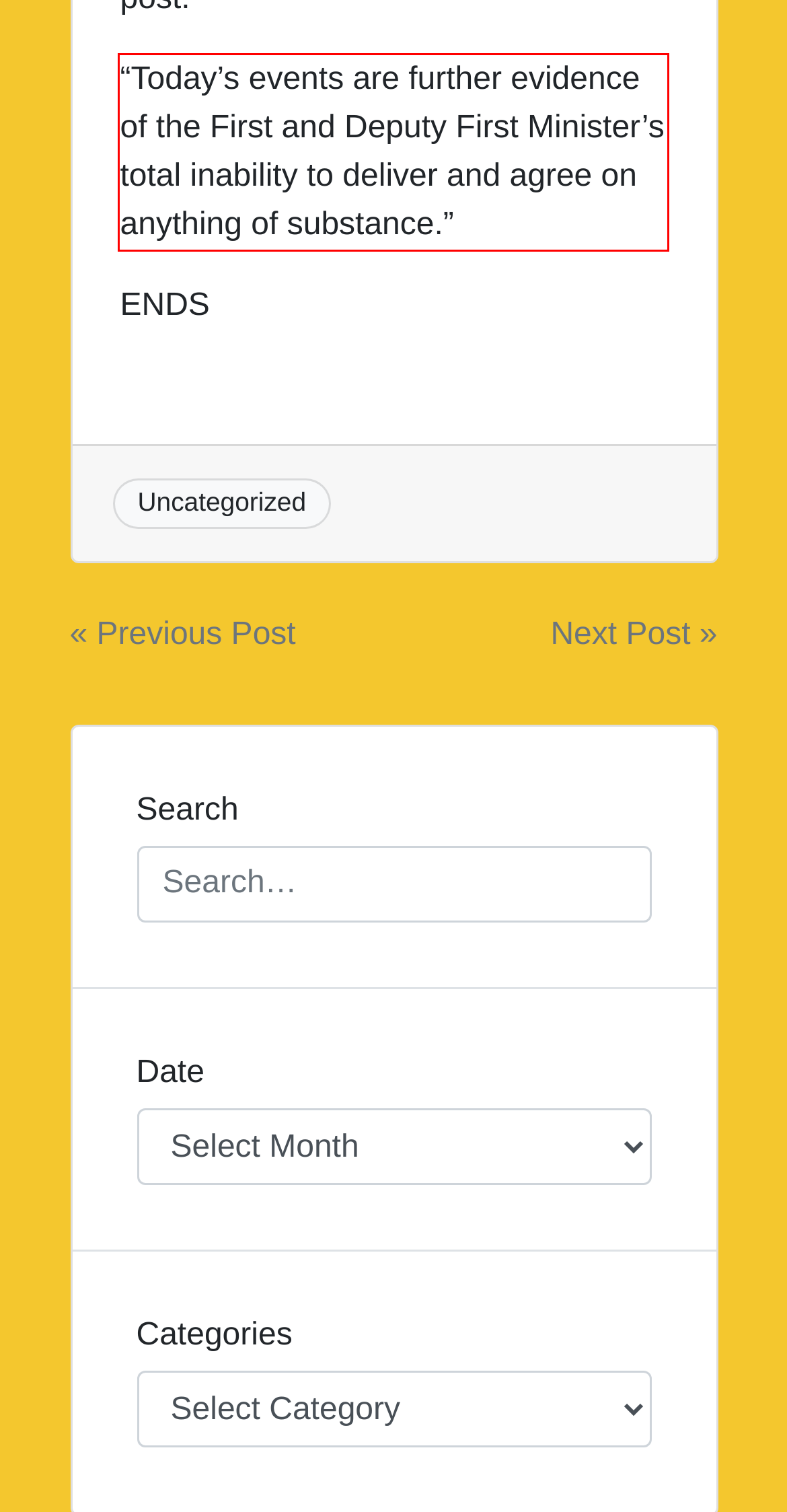You have a screenshot of a webpage with a red bounding box. Identify and extract the text content located inside the red bounding box.

“Today’s events are further evidence of the First and Deputy First Minister’s total inability to deliver and agree on anything of substance.”